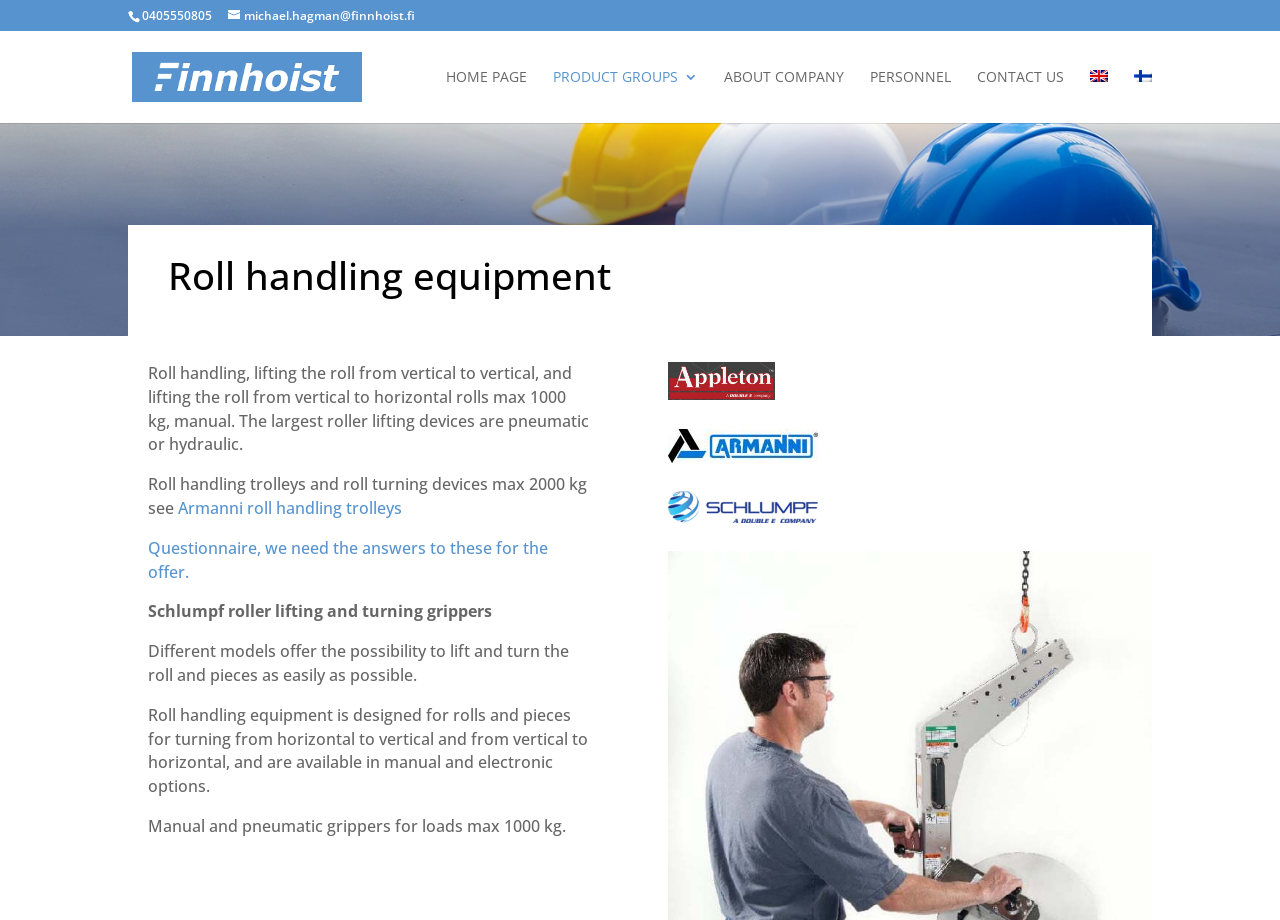Please identify the bounding box coordinates of the area that needs to be clicked to fulfill the following instruction: "Visit the home page."

[0.348, 0.076, 0.412, 0.134]